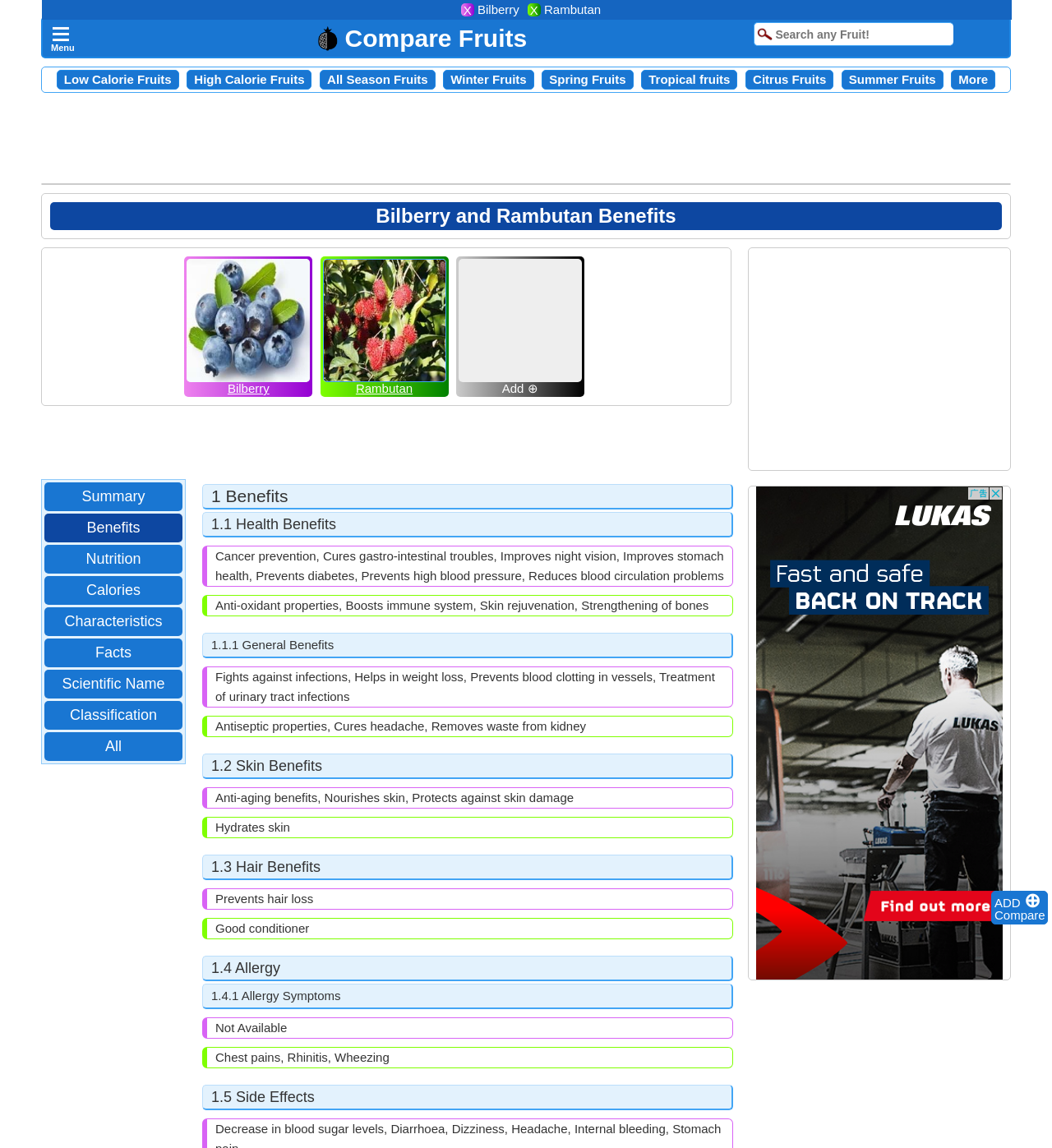Construct a comprehensive caption that outlines the webpage's structure and content.

This webpage is about the benefits of Bilberry and Rambutan fruits. At the top right corner, there is a close button '×' and an 'ADD' button with a '⊕' symbol next to it. Below that, there is a 'Compare' button and a menu icon '≡' on the top left corner. 

On the top center, there is a link 'Compare Fruits Image' with an image next to it. Below that, there is a search bar with a placeholder text 'Search any Fruit!'. 

On the left side, there are several links to different categories of fruits, including 'Low Calorie Fruits', 'High Calorie Fruits', 'All Season Fruits', and more. At the bottom of this list, there is a 'Show More Category' button.

In the main content area, there are two sections, one for Bilberry and one for Rambutan. Each section has an image of the fruit, a link to the fruit's name, and an 'Add To Compare' button. 

Below the fruit sections, there are several links to different topics, including 'Summary', 'Benefits', 'Nutrition', 'Calories', and more. 

The main content of the webpage is about the benefits of Bilberry, which is divided into several sections, including 'Health Benefits', 'General Benefits', 'Skin Benefits', 'Hair Benefits', and 'Allergy'. Each section has a list of specific benefits, such as 'Cancer prevention', 'Anti-oxidant properties', and 'Hydrates skin'. There is also a section for side effects and allergy symptoms. 

Throughout the webpage, there are three advertisements, one on the top center, one on the middle right, and one at the bottom right.